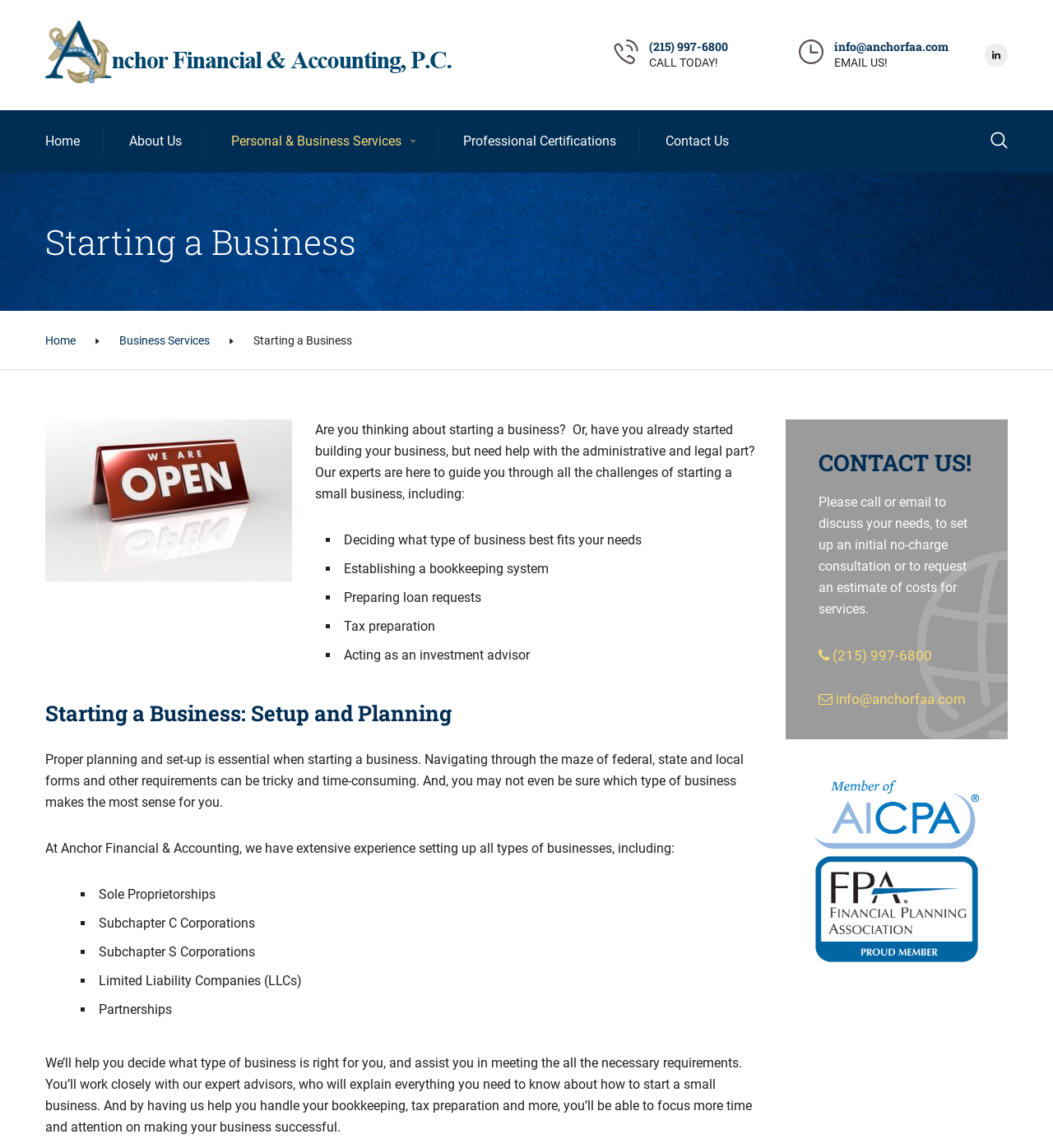Determine the bounding box coordinates of the clickable area required to perform the following instruction: "Click the 'Contact Us' link". The coordinates should be represented as four float numbers between 0 and 1: [left, top, right, bottom].

[0.632, 0.096, 0.692, 0.15]